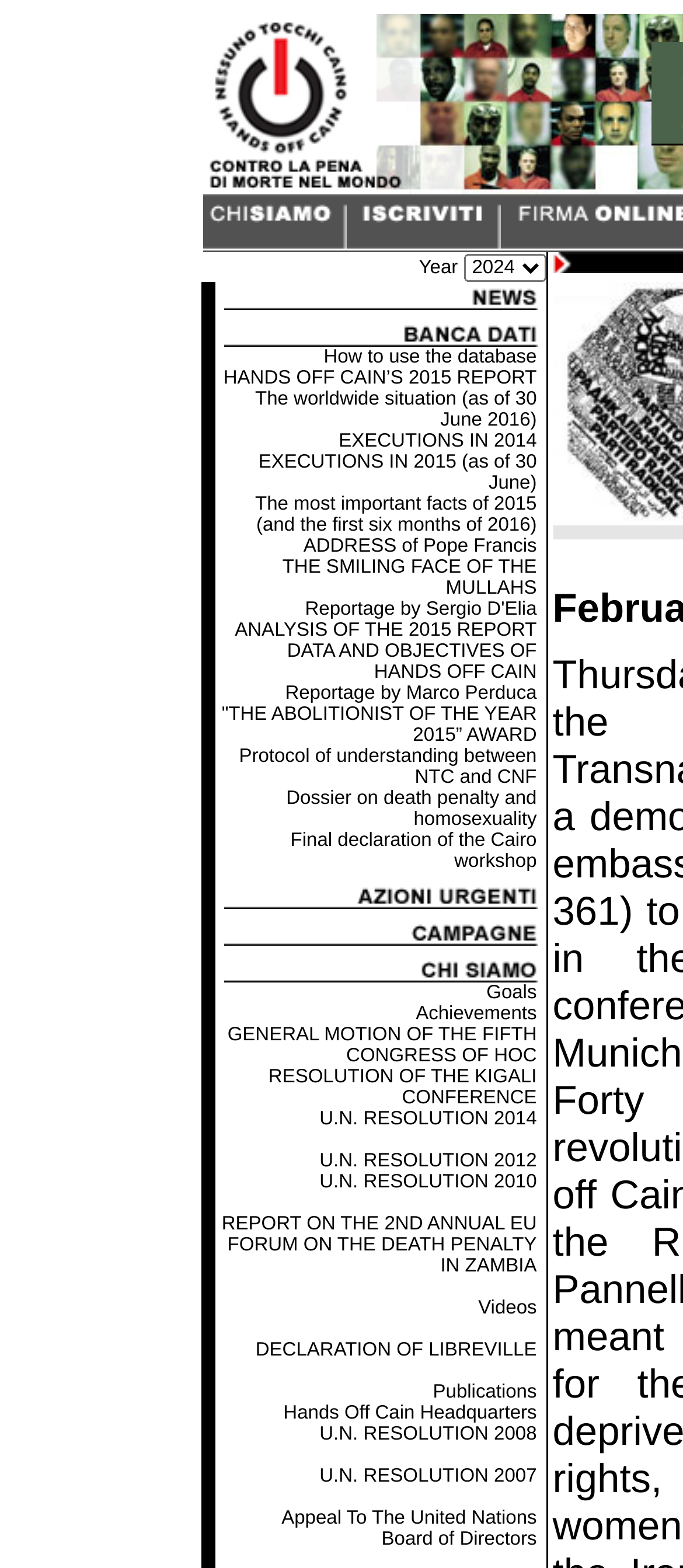Write an elaborate caption that captures the essence of the webpage.

This webpage appears to be a human rights-related webpage, specifically focused on the demonstration of the Radical Party before the Iranian Embassy on February 14th. 

At the top of the page, there are two images, one on the left and one on the right, which are likely related to the demonstration. Below these images, there are three links, each accompanied by an image, arranged in a table layout. 

Further down the page, there is a table with a single row and two columns. The left column contains a year, "2024", and a dropdown combobox. The right column contains a series of links, each with a descriptive text, such as "How to use the database", "HANDS OFF CAIN’S 2015 REPORT", and "EXECUTIONS IN 2014". These links are arranged in a grid layout, with multiple rows and a single column. 

The links are related to various reports, analyses, and declarations on human rights issues, including the death penalty, homosexuality, and abolition. There are also links to reportages by specific individuals, such as Sergio D'Elia and Marco Perduca. 

Overall, the webpage appears to be a resource page for human rights-related information, with a focus on the demonstration and various reports and analyses on human rights issues.